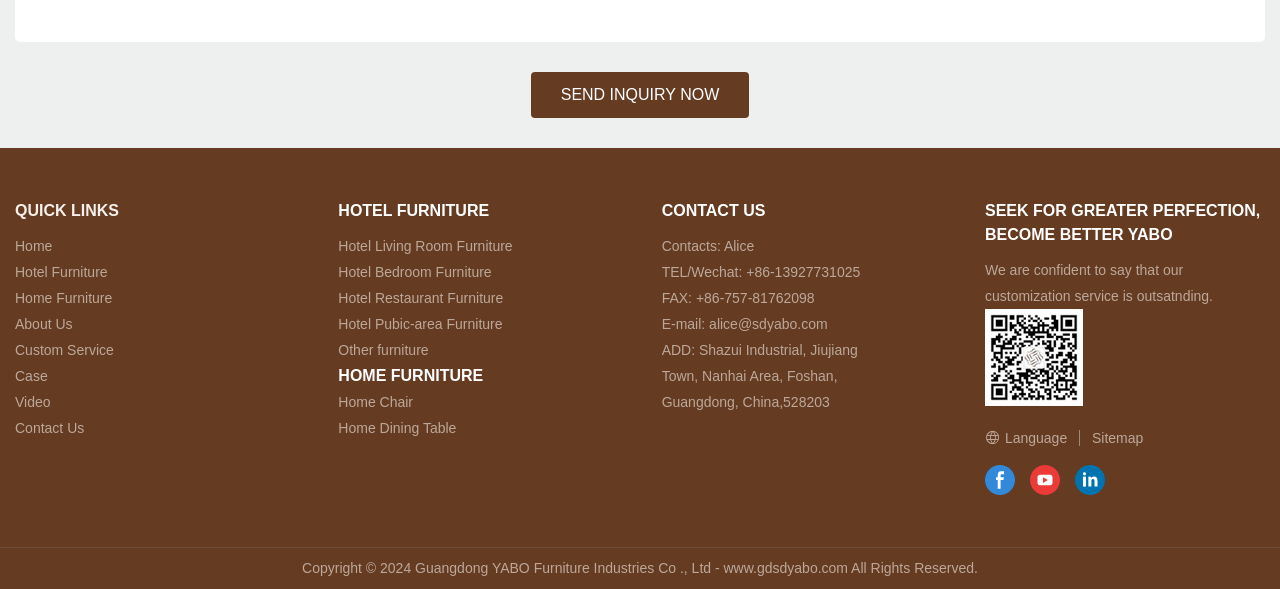Indicate the bounding box coordinates of the clickable region to achieve the following instruction: "Contact 'Alice'."

[0.517, 0.405, 0.589, 0.432]